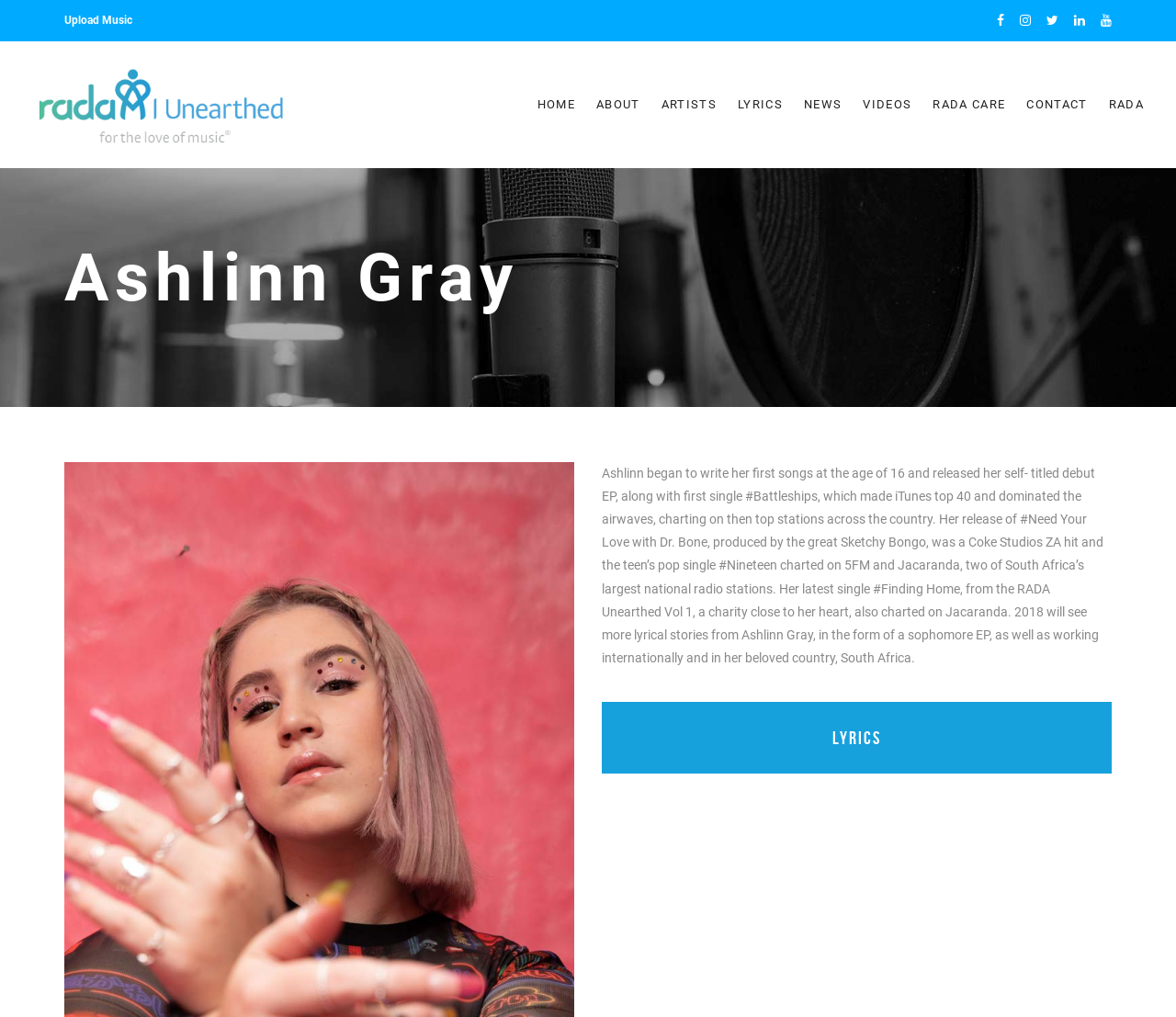Identify the bounding box coordinates for the UI element described by the following text: "Contact Us". Provide the coordinates as four float numbers between 0 and 1, in the format [left, top, right, bottom].

[0.588, 0.774, 0.642, 0.789]